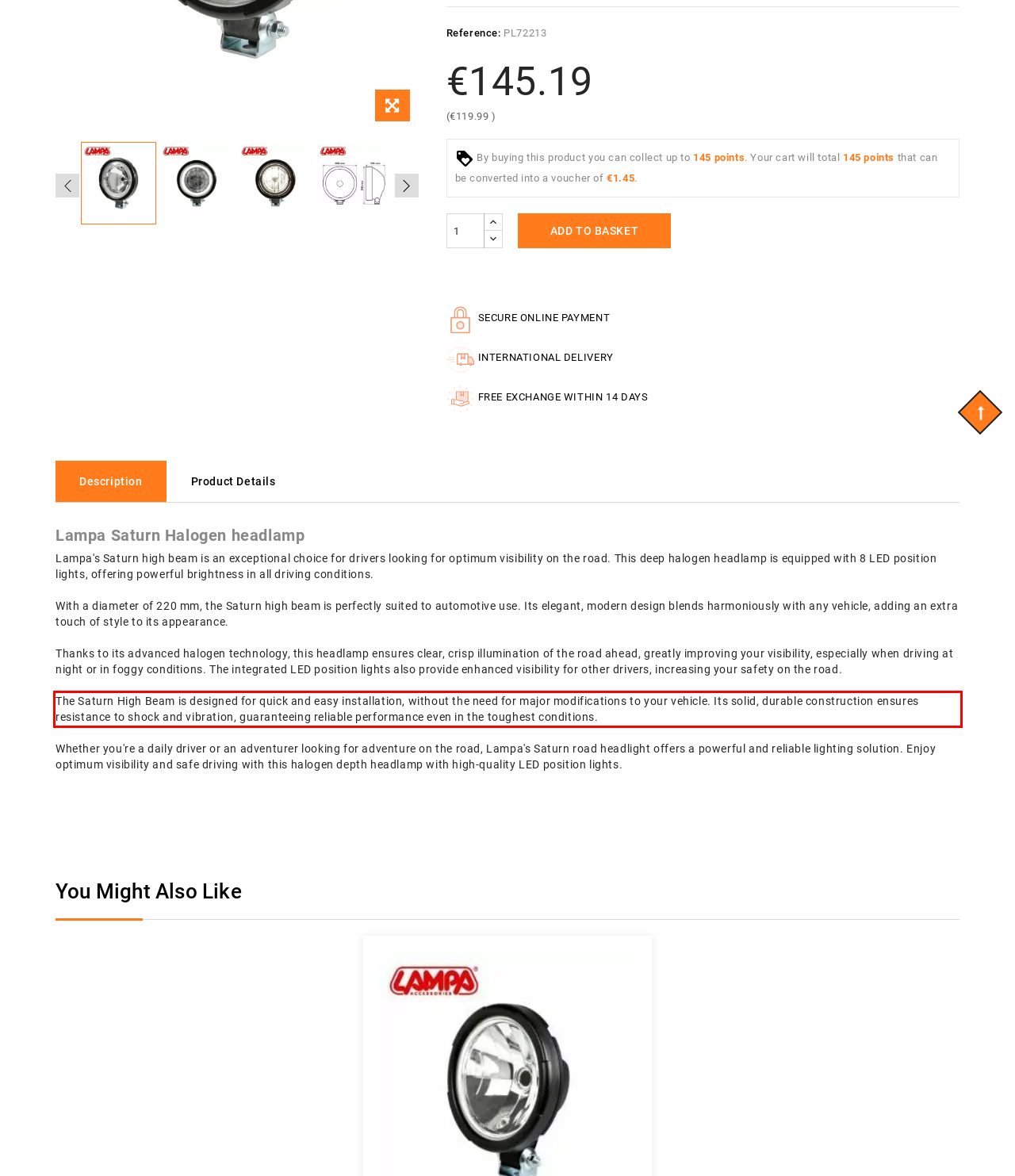Given a webpage screenshot, locate the red bounding box and extract the text content found inside it.

The Saturn High Beam is designed for quick and easy installation, without the need for major modifications to your vehicle. Its solid, durable construction ensures resistance to shock and vibration, guaranteeing reliable performance even in the toughest conditions.